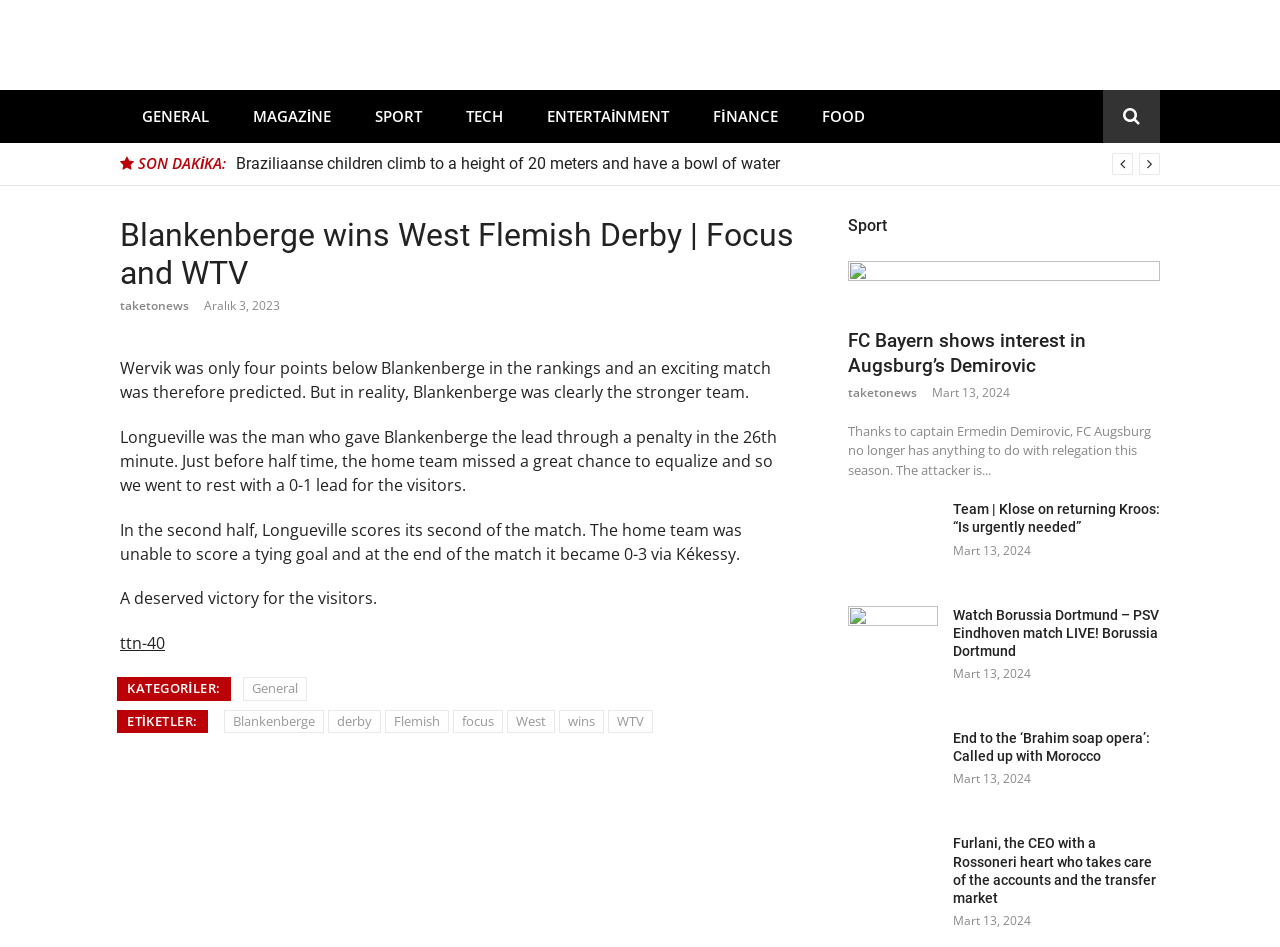Answer the question below with a single word or a brief phrase: 
What is the date of the second article?

Mart 13, 2024